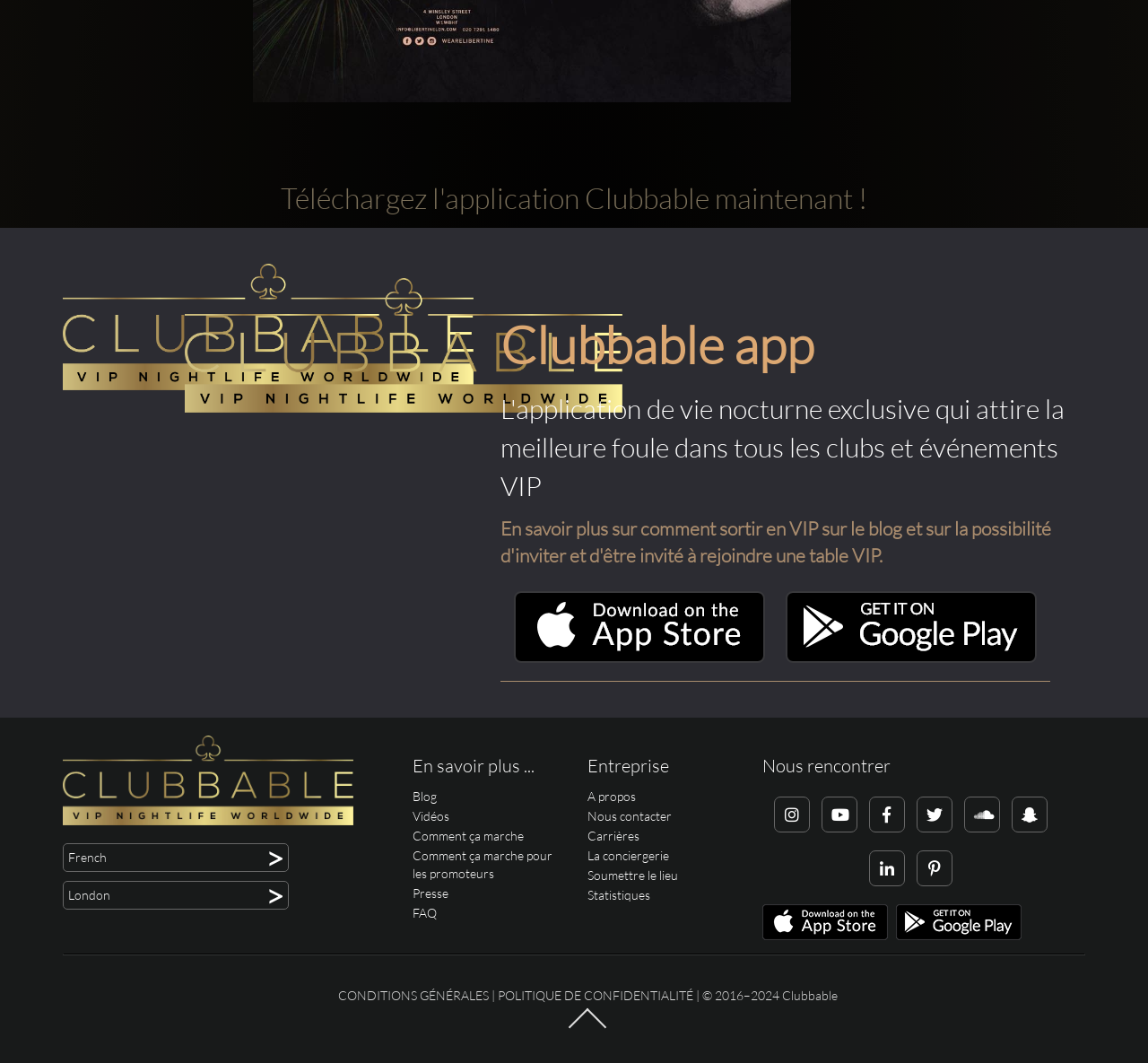Given the description "La conciergerie", provide the bounding box coordinates of the corresponding UI element.

[0.512, 0.798, 0.583, 0.812]